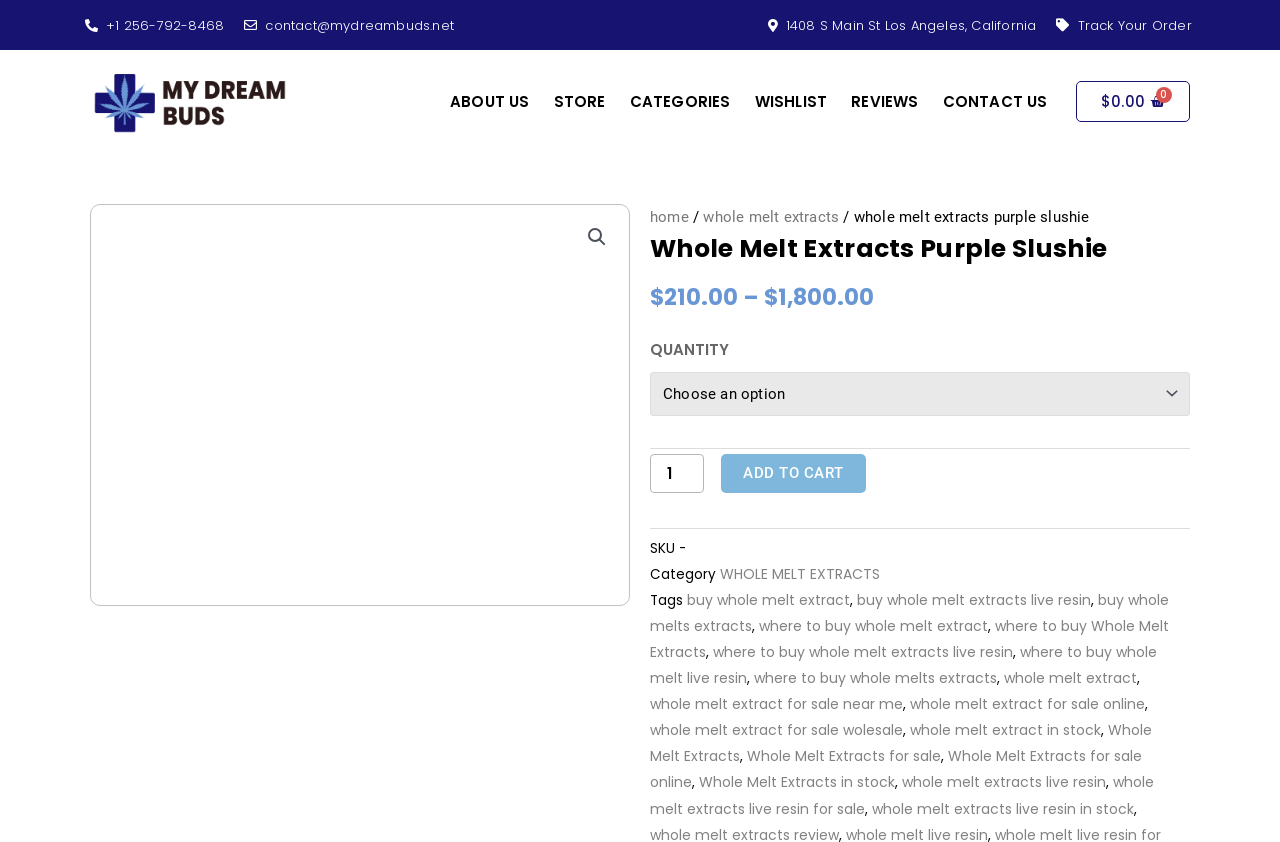Locate the bounding box coordinates of the element that needs to be clicked to carry out the instruction: "Call the phone number". The coordinates should be given as four float numbers ranging from 0 to 1, i.e., [left, top, right, bottom].

[0.066, 0.023, 0.175, 0.038]